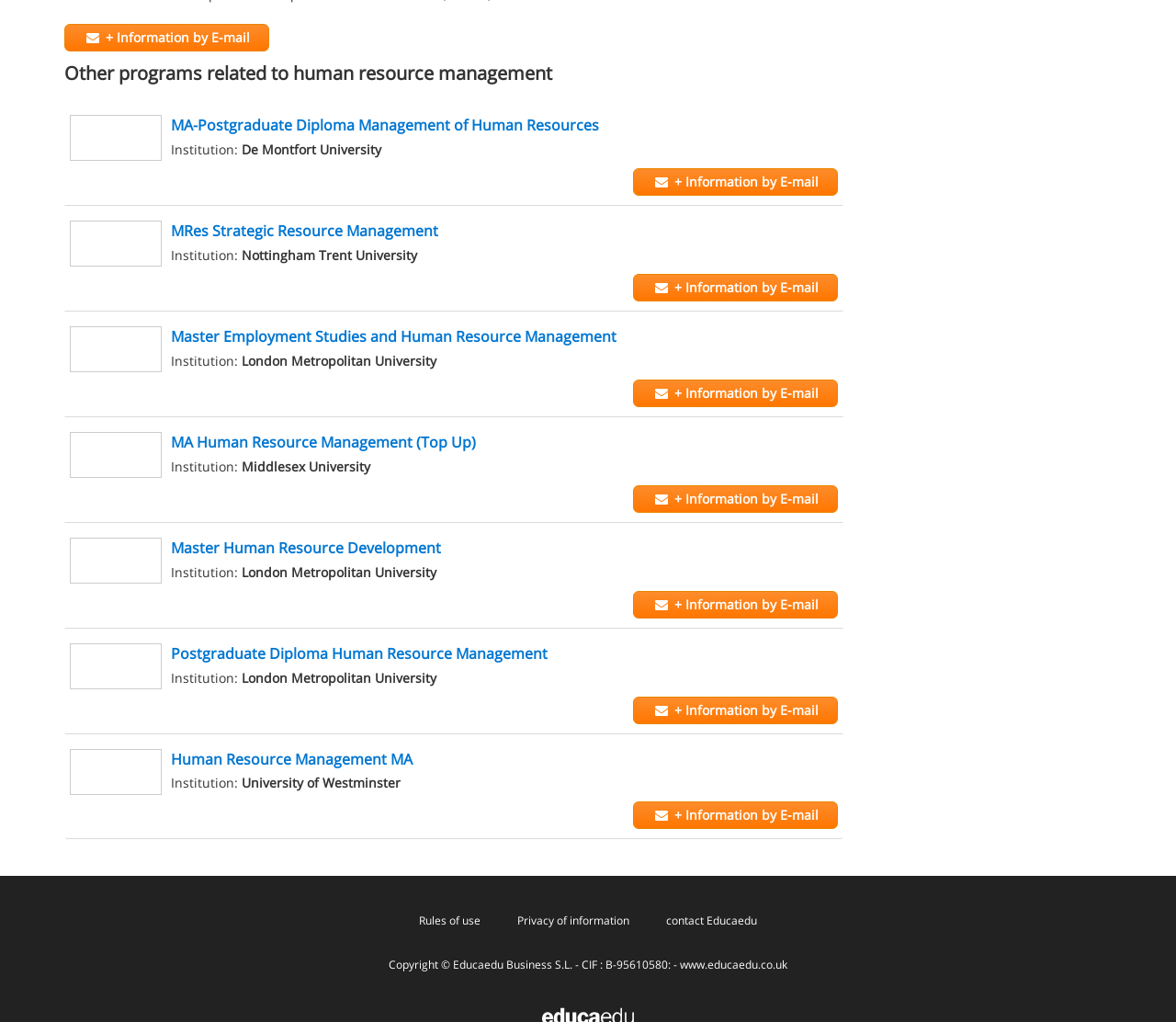Please identify the coordinates of the bounding box for the clickable region that will accomplish this instruction: "Visit the website of University of Westminster".

[0.059, 0.732, 0.138, 0.777]